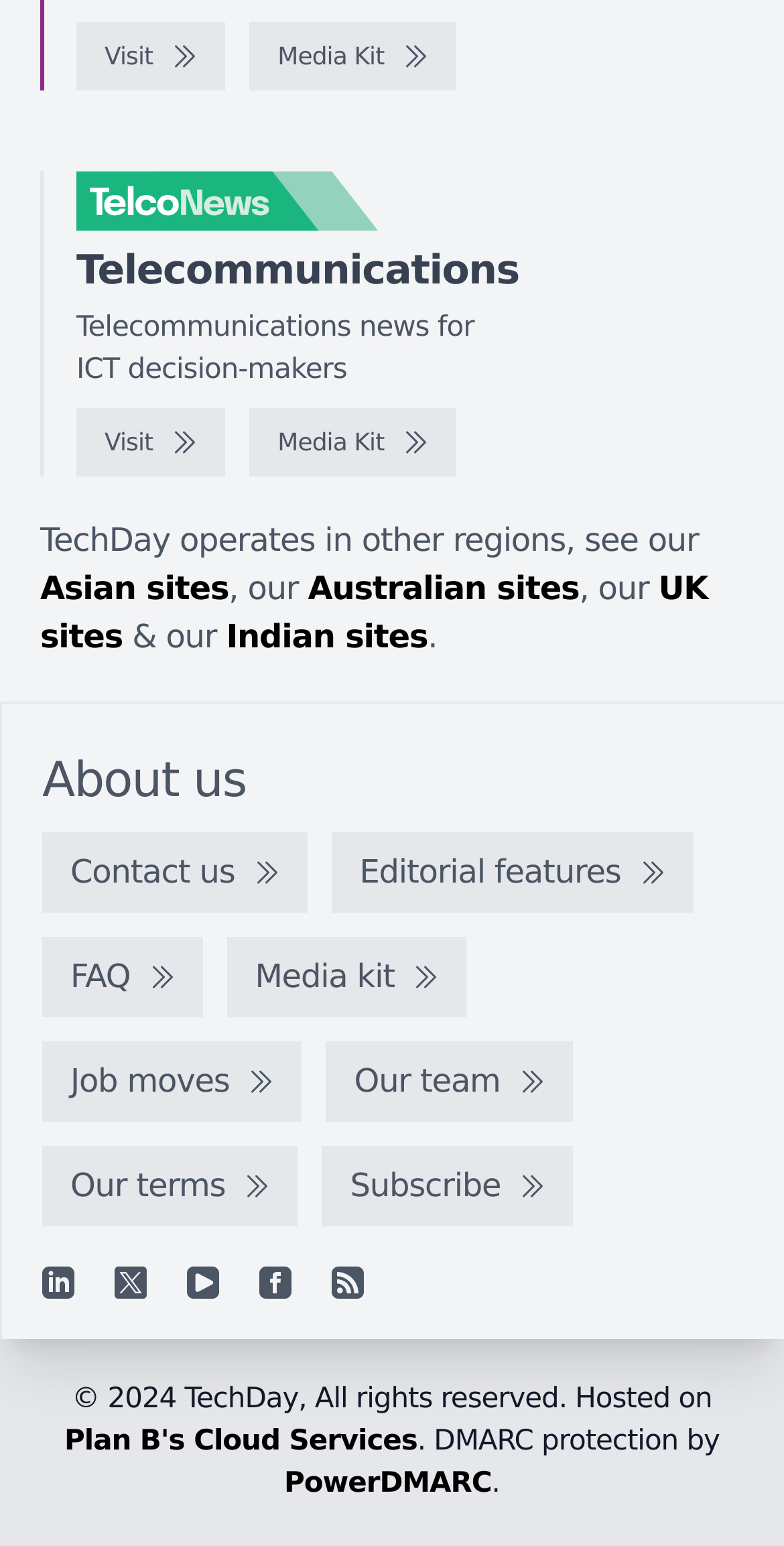What is the main topic of this website?
Please elaborate on the answer to the question with detailed information.

The main topic of this website can be determined by looking at the static text elements on the webpage. The element with ID 334 has the text 'Telecommunications', and the element with ID 335 has the text 'Telecommunications news for ICT decision-makers'. This suggests that the main topic of this website is related to telecommunications.